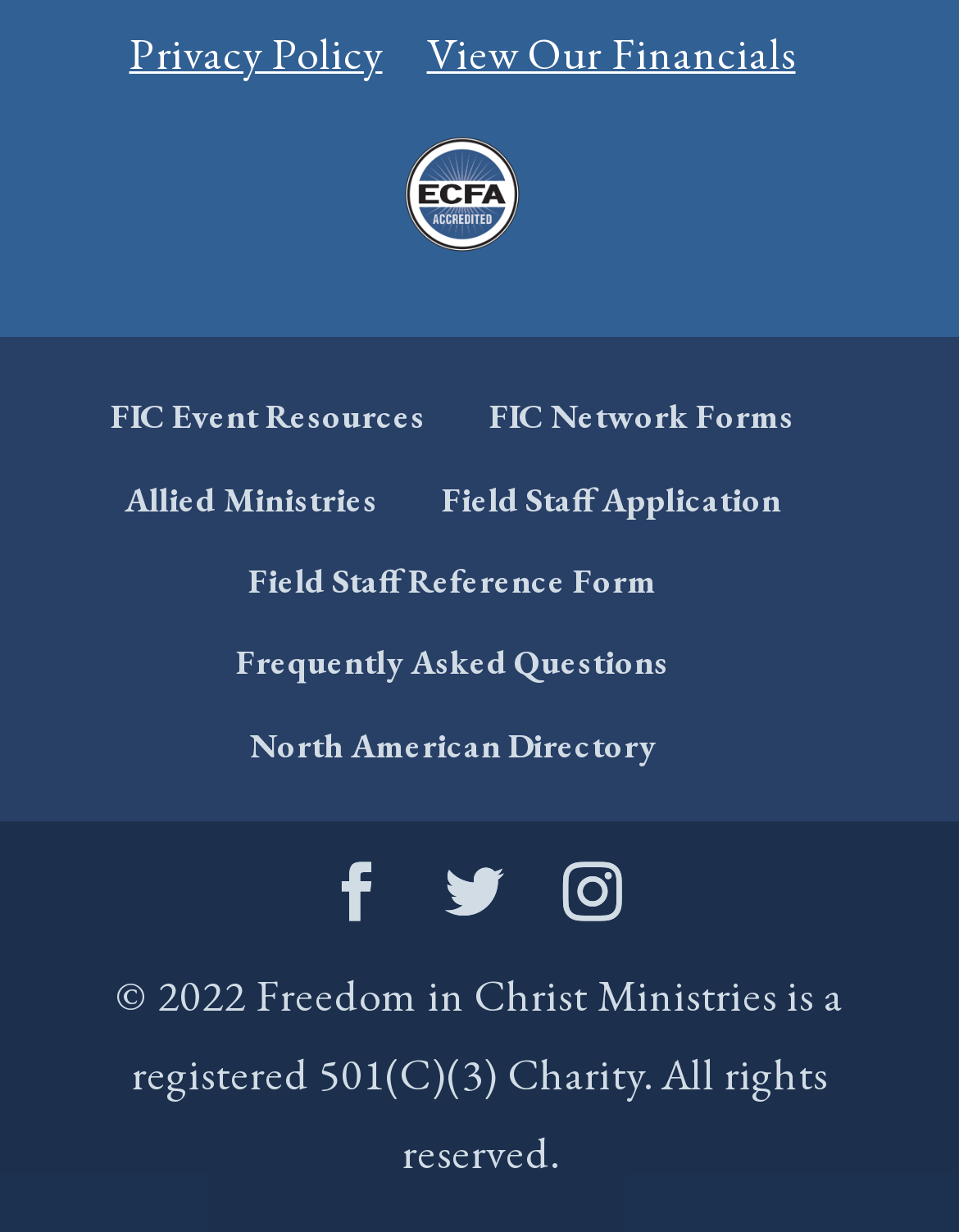How can one apply to be a field staff member?
Answer the question with as much detail as possible.

The webpage provides a link to a 'Field Staff Application', which suggests that individuals can apply to become field staff members through this application process.